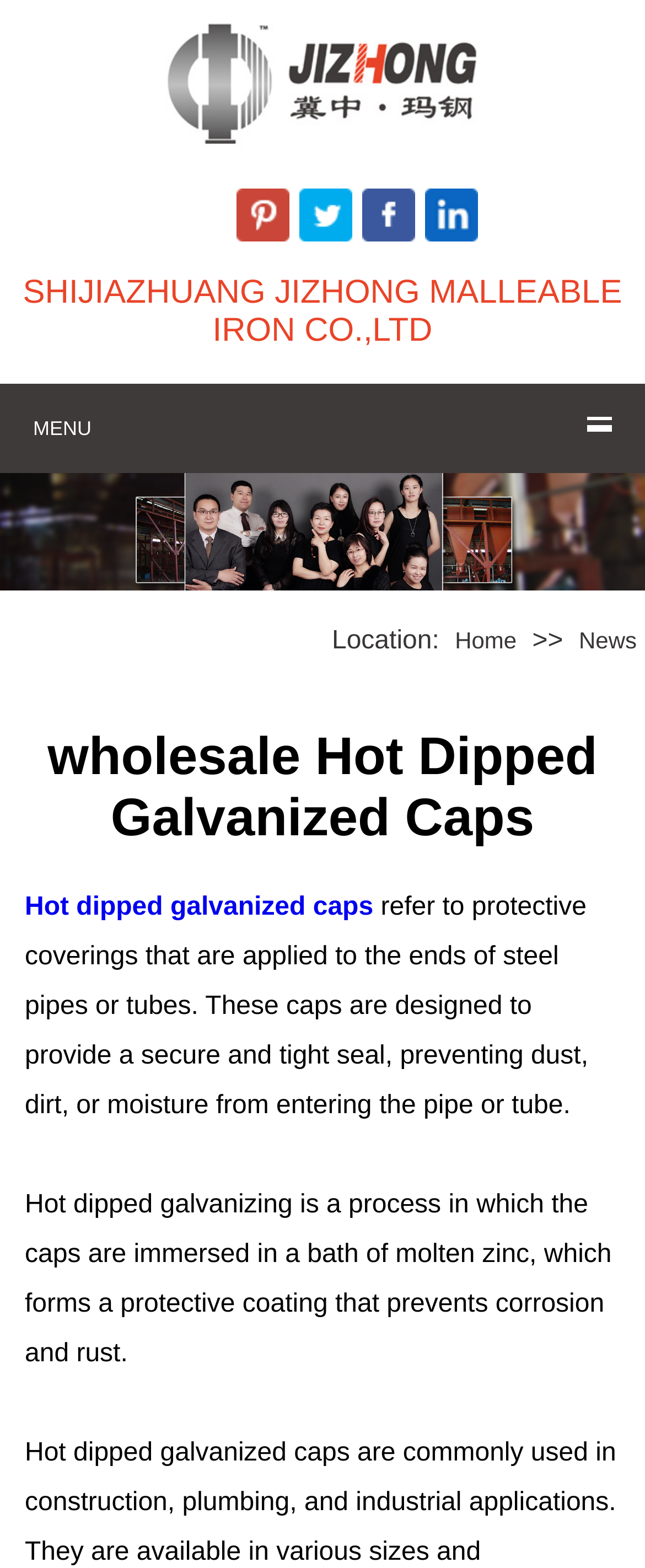Please locate the bounding box coordinates of the element that should be clicked to achieve the given instruction: "go to pinterest".

[0.36, 0.12, 0.457, 0.153]